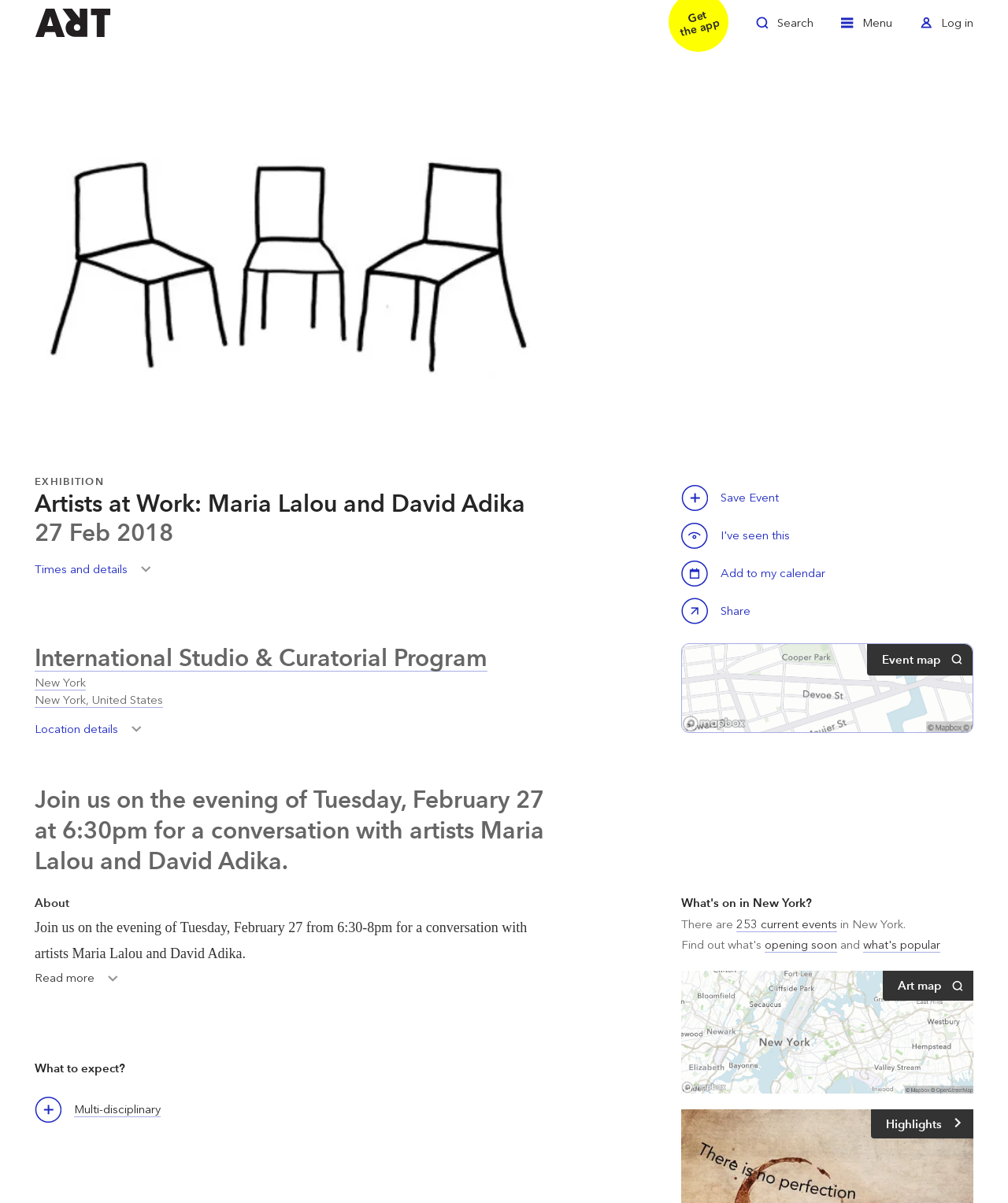Explain in detail what you observe on this webpage.

The webpage appears to be an event page for an exhibition featuring artists Maria Lalou and David Adika at the International Studio & Curatorial Program in New York. 

At the top of the page, there are three links: "Welcome to ArtRabbit", "Toggle Search", and "Toggle Menu", followed by a "Toggle Log in" link. Below these links, there is a "Zoom in" link accompanied by an image of Maria Lalou's artwork, "How to Seat - I", 2018.

The main content of the page is divided into sections. The first section has three headings: "EXHIBITION", "Artists at Work: Maria Lalou and David Adika", and "27 Feb 2018". Below these headings, there are buttons to toggle times and details, save the event, and add it to a calendar. 

The next section features the name of the venue, "International Studio & Curatorial Program", with a link to its page. Below this, there is a link to the venue's location, "New York New York, United States", and a button to toggle location details.

The main event description is presented in two paragraphs, with the first paragraph stating, "Join us on the evening of Tuesday, February 27 at 6:30pm for a conversation with artists Maria Lalou and David Adika." The second paragraph provides more details about the event.

There is a section titled "About" followed by a "Read more" button. Another section, "What to expect?", is located below. 

On the right side of the page, there is a section titled "What's on in New York?" with a link to the same title. Below this, there is a count of current events in New York, with links to "opening soon" and "what's popular" events. Finally, there is a link to a "Location map" accompanied by an image.